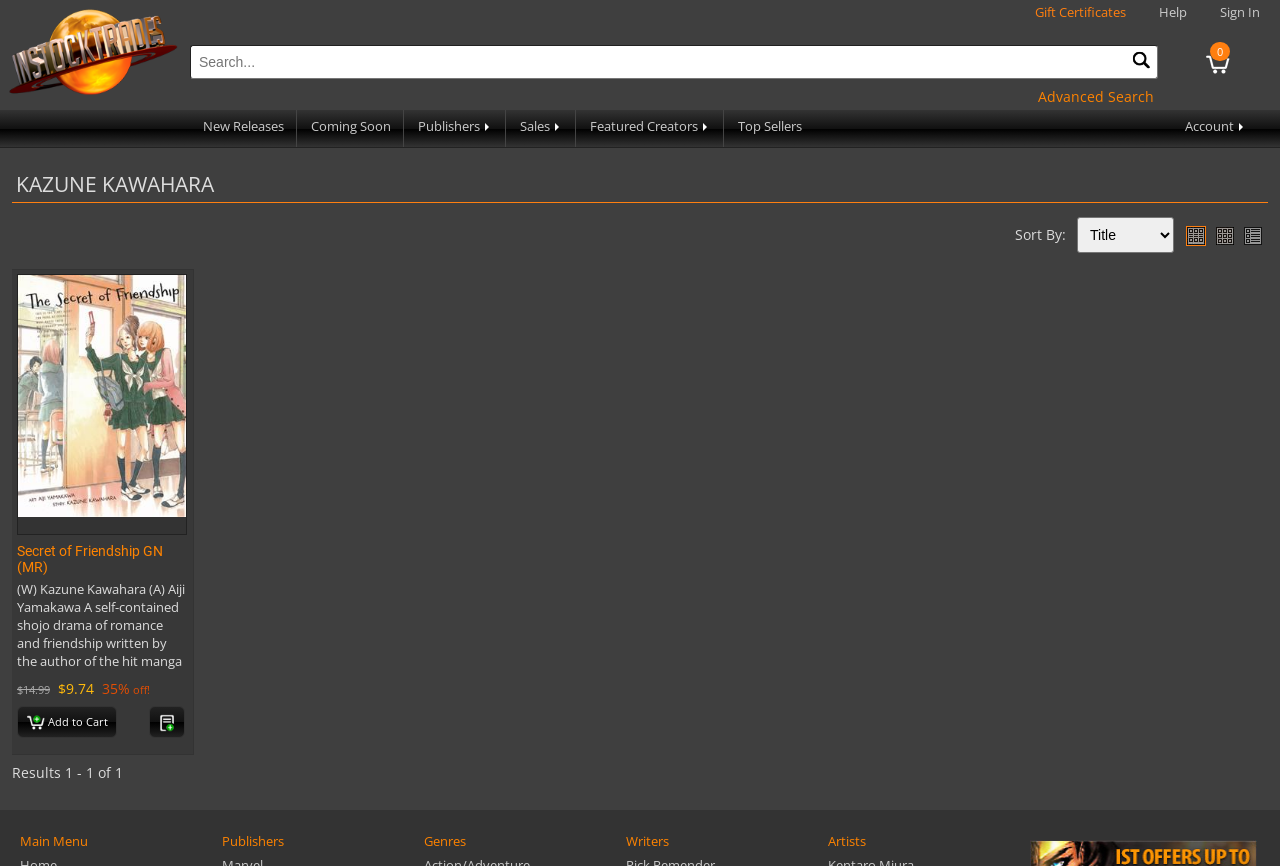How many items are displayed on the current page?
Analyze the image and deliver a detailed answer to the question.

I found the answer by looking at the static text 'Results 1 - 1 of 1' at the bottom of the webpage, which indicates that only one item is displayed on the current page.